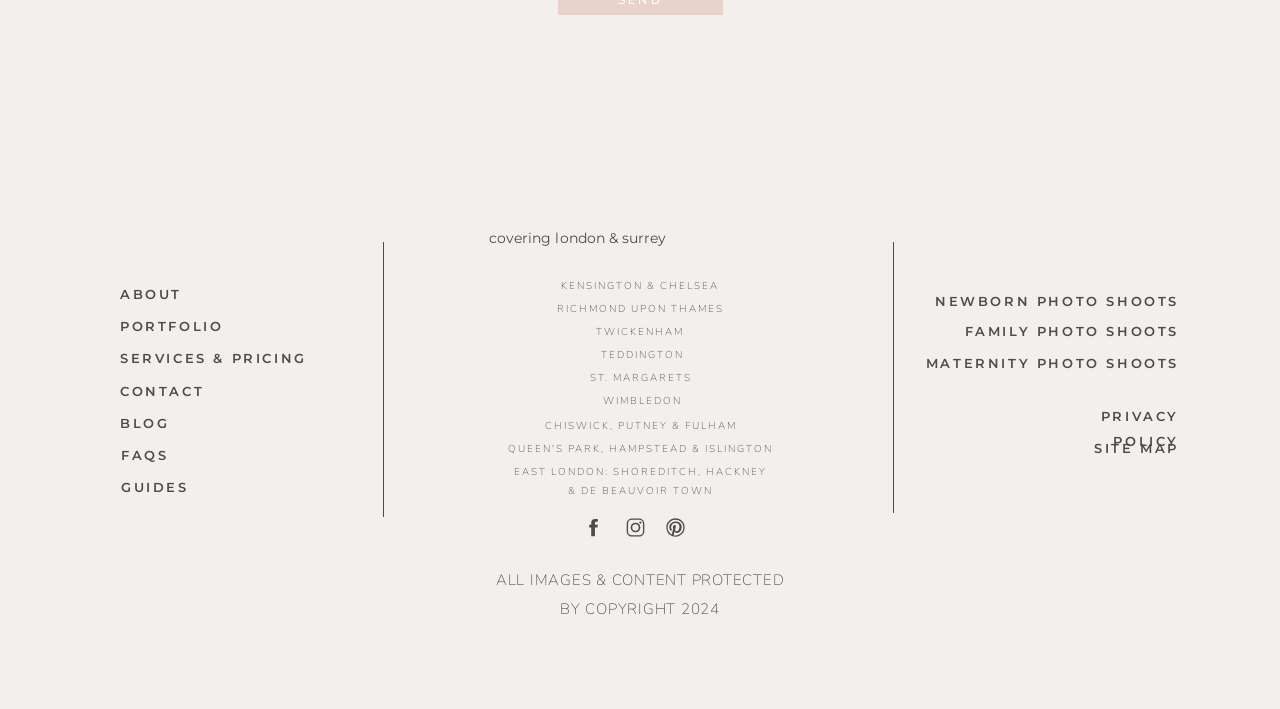Please identify the bounding box coordinates of the element I should click to complete this instruction: 'Read about SERVICES & PRICING'. The coordinates should be given as four float numbers between 0 and 1, like this: [left, top, right, bottom].

[0.094, 0.488, 0.241, 0.516]